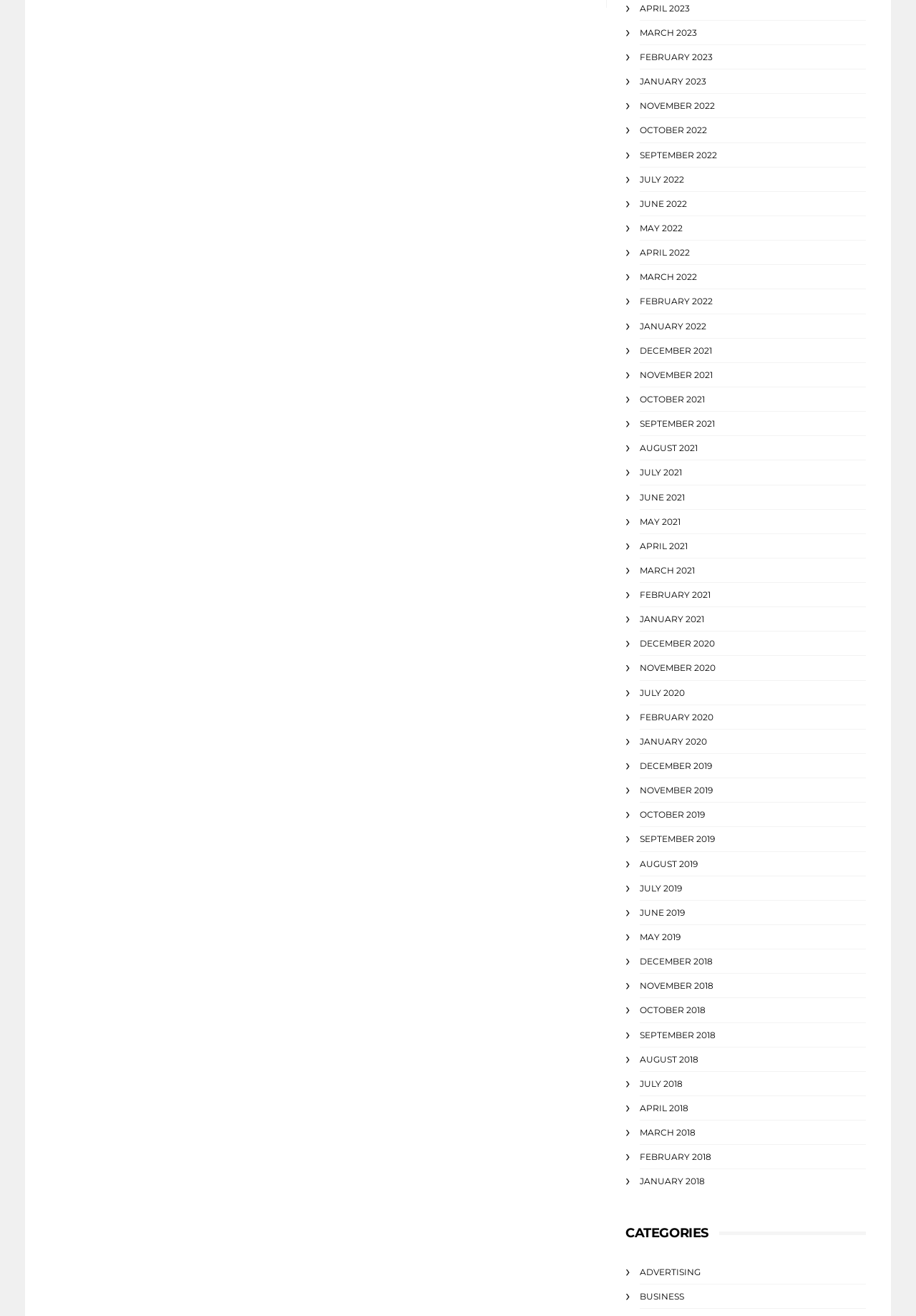Determine the bounding box coordinates of the clickable area required to perform the following instruction: "Browse categories". The coordinates should be represented as four float numbers between 0 and 1: [left, top, right, bottom].

[0.683, 0.932, 0.785, 0.943]